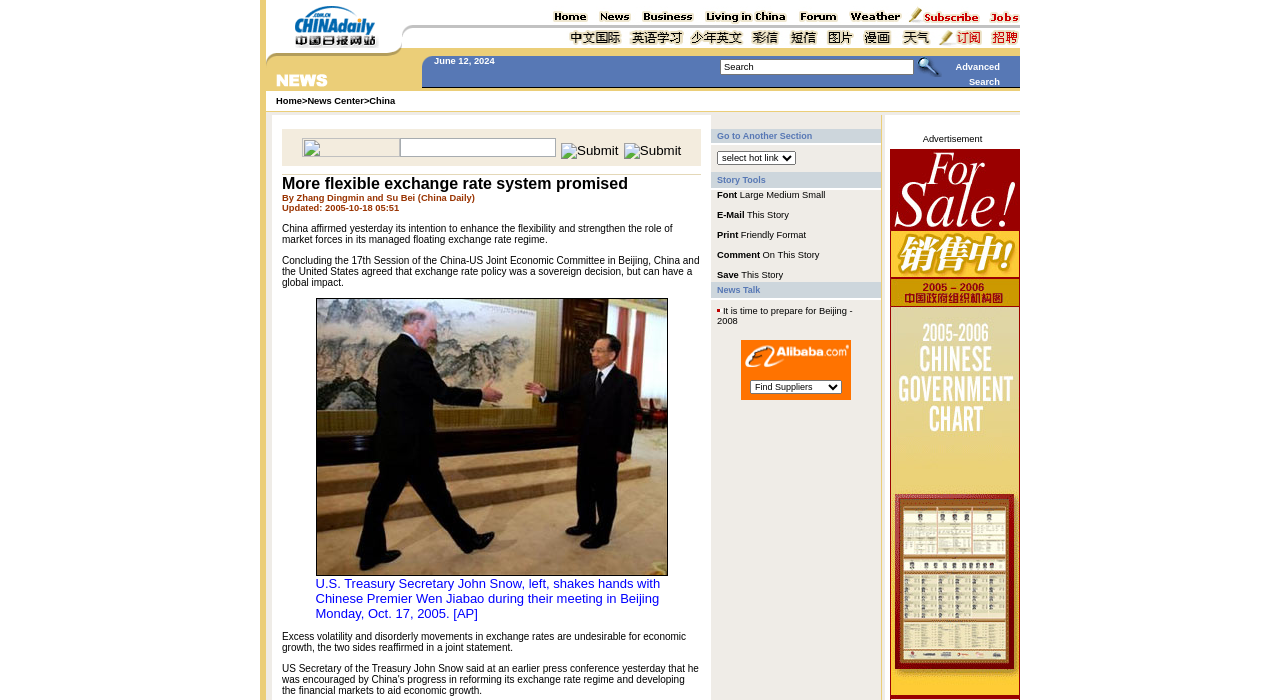What is the topic of the news article?
Please answer using one word or phrase, based on the screenshot.

Exchange rate system